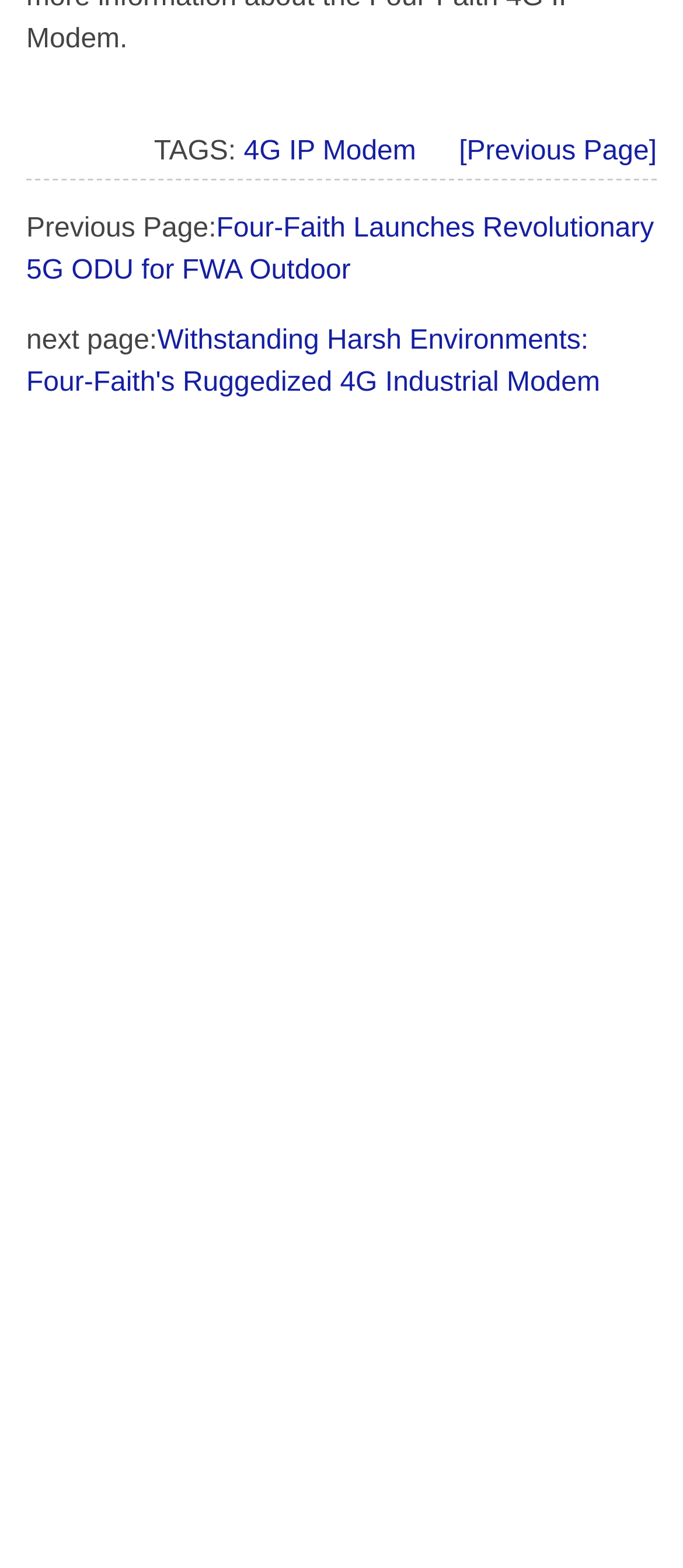Locate the bounding box coordinates of the element's region that should be clicked to carry out the following instruction: "Subscribe to the newsletter". The coordinates need to be four float numbers between 0 and 1, i.e., [left, top, right, bottom].

[0.038, 0.846, 0.265, 0.885]